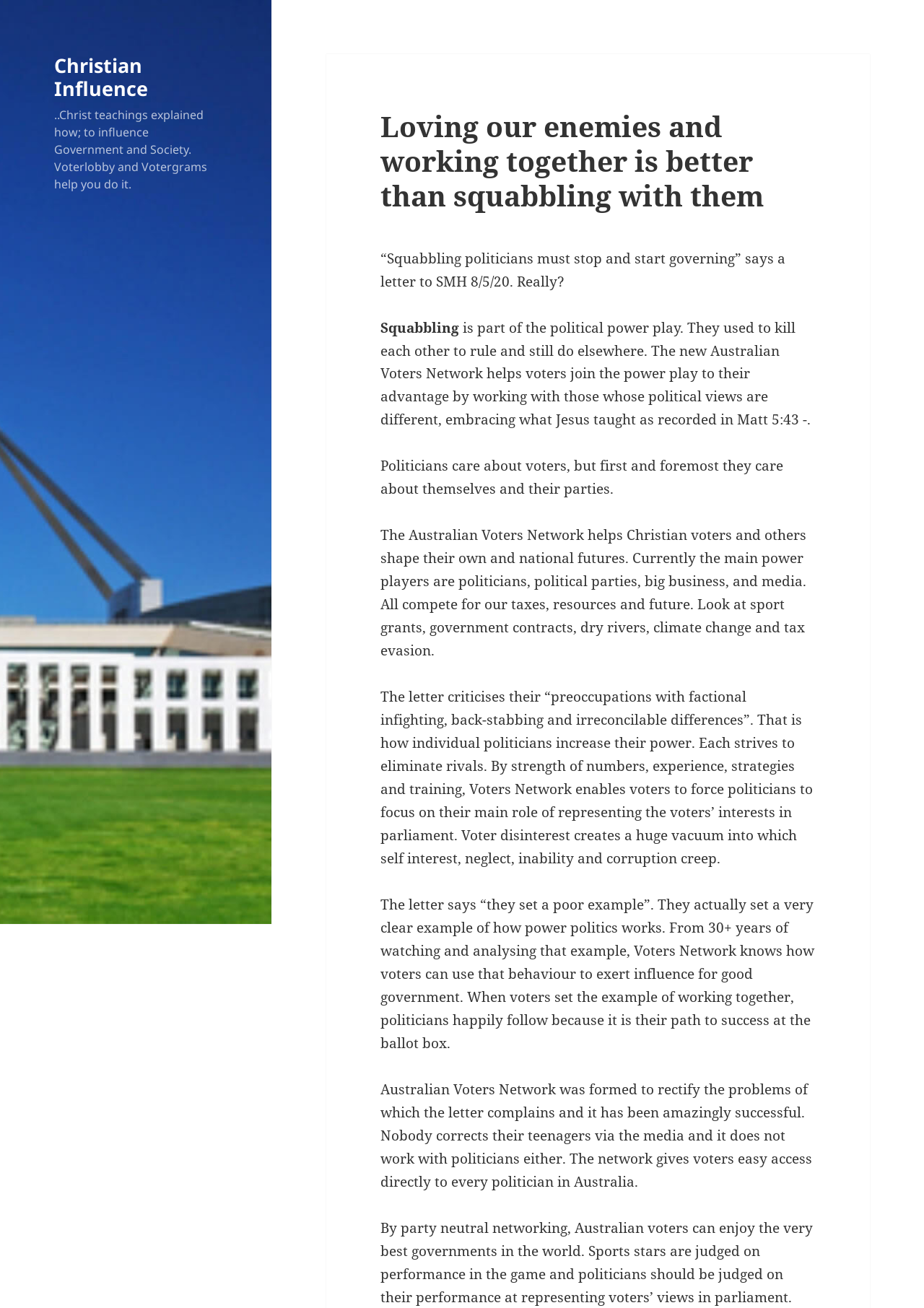What is the current power dynamic mentioned in the webpage?
Answer the question with a single word or phrase derived from the image.

Politicians, parties, big business, and media compete for power